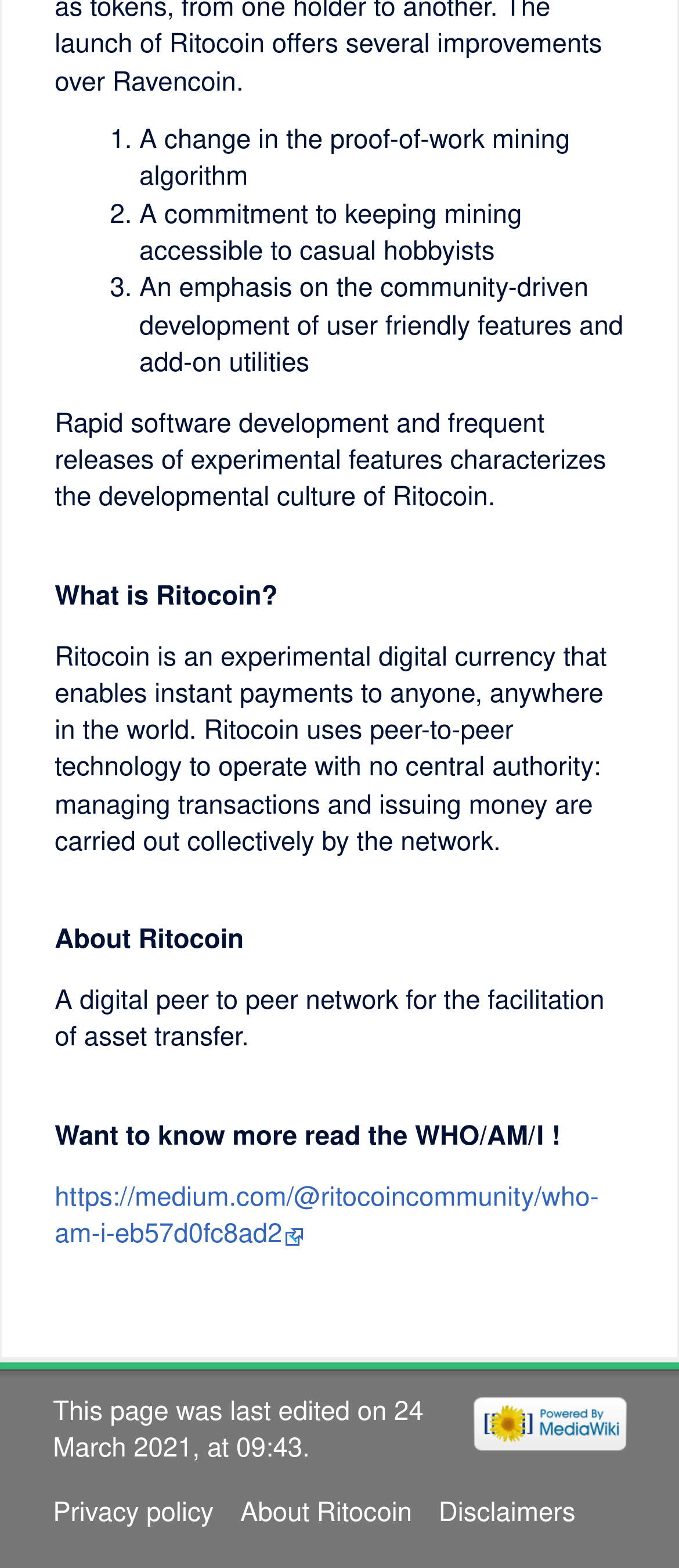How many points are mentioned in the list?
Craft a detailed and extensive response to the question.

I counted the list markers '1.', '2.', and '3.' at the top of the webpage, which indicates that there are three points mentioned in the list.